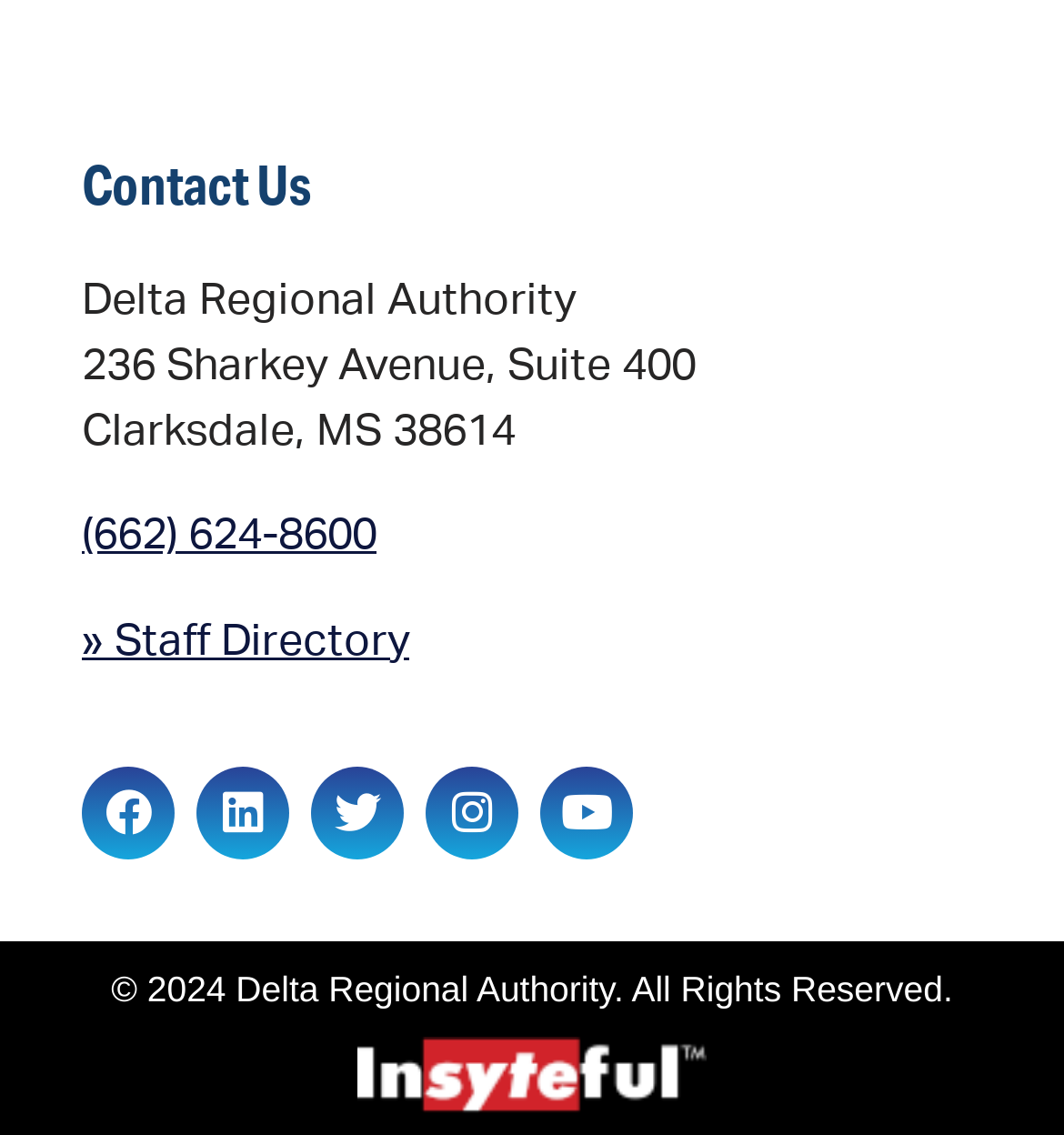Can you provide the bounding box coordinates for the element that should be clicked to implement the instruction: "View the staff directory"?

[0.077, 0.545, 0.385, 0.583]